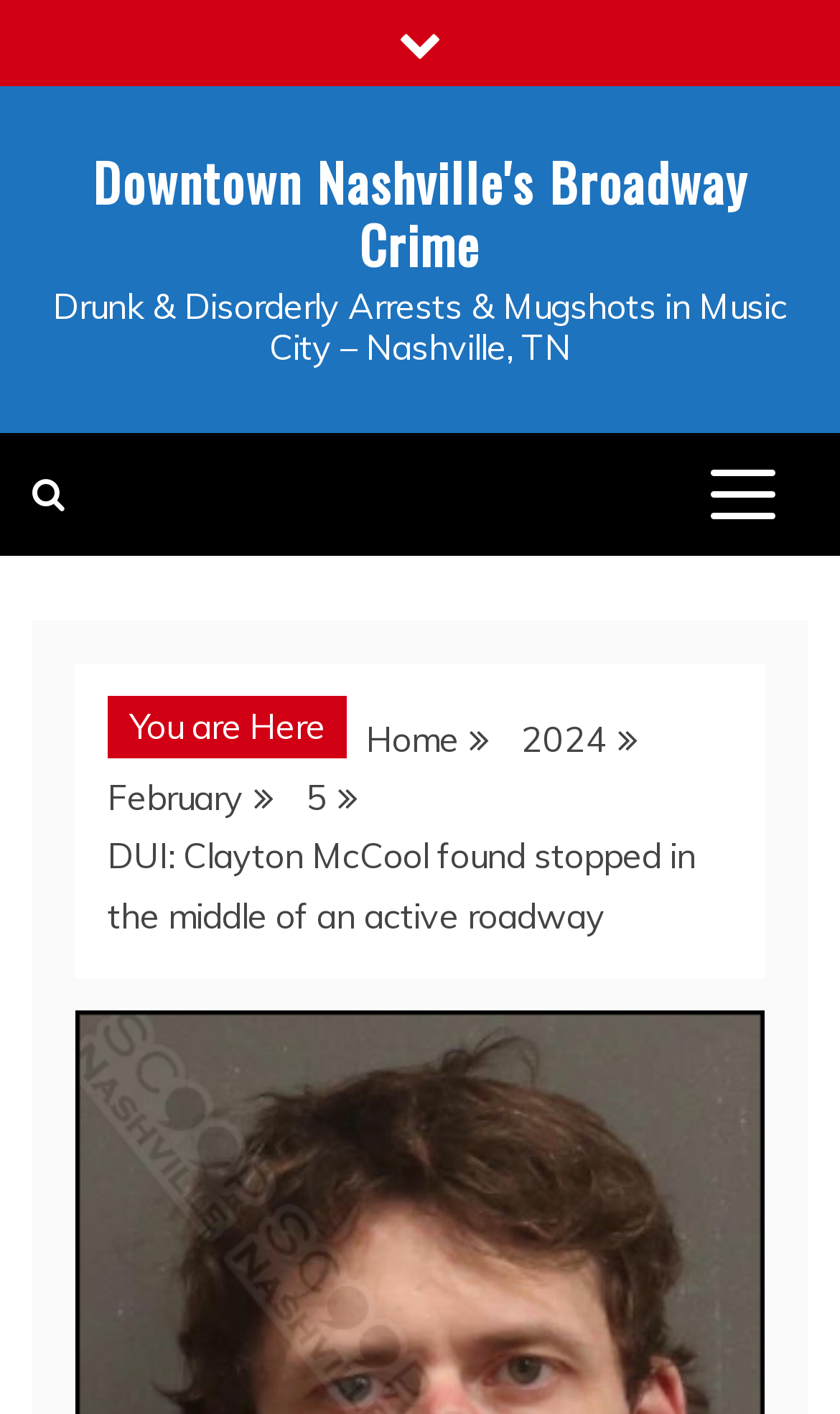Describe all significant elements and features of the webpage.

The webpage appears to be a news article or blog post about a specific crime incident in Downtown Nashville's Broadway. At the top of the page, there is a link with a font awesome icon, followed by a link with the title "Downtown Nashville's Broadway Crime". Below these links, there is a static text element with the title "Drunk & Disorderly Arrests & Mugshots in Music City – Nashville, TN".

To the right of the title, there is a button with no text, which controls a primary menu. Above this button, there is another link with a font awesome icon. Below this link, there is a static text element with the text "You are Here", followed by a navigation element with breadcrumbs. The breadcrumbs consist of links to "Home", "2024", "February", and "5", which likely represent the date and category of the article.

The main content of the article appears to be a single paragraph with the title "DUI: Clayton McCool found stopped in the middle of an active roadway", which is located below the breadcrumbs. There are no images on the page. Overall, the layout is simple and easy to navigate, with clear headings and concise text.